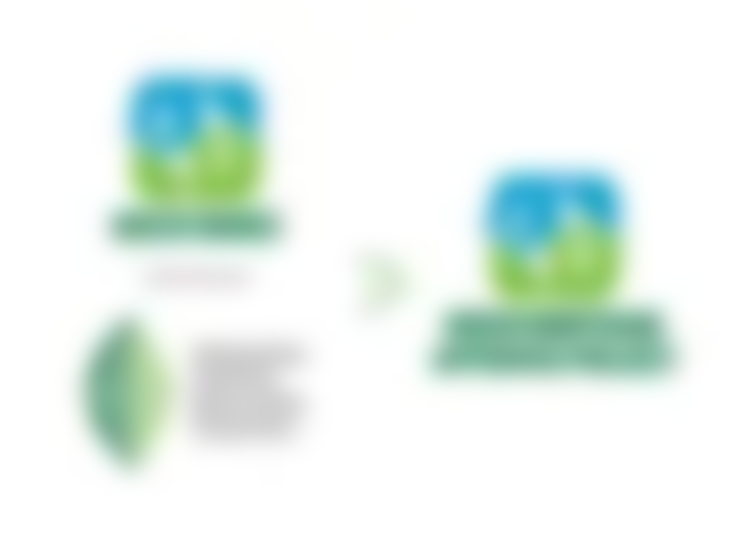Look at the image and write a detailed answer to the question: 
What is the purpose of the program?

The program, 'GREEN HOMES GREEN MORTGAGE', aims to promote green mortgages for certified homes, emphasizing accessibility and affordability in financing options, which suggests that the purpose of the program is to promote green mortgages.